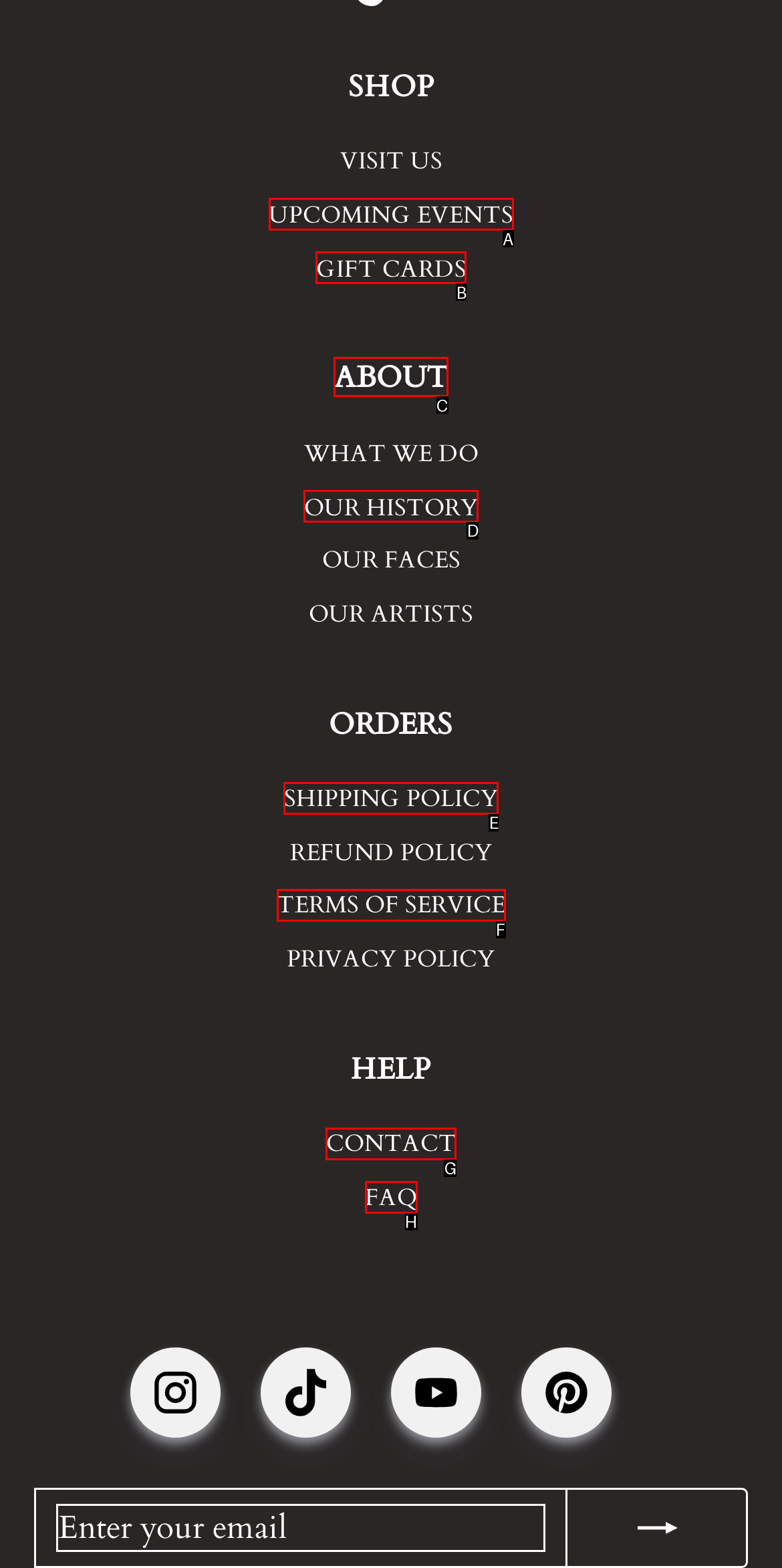Find the appropriate UI element to complete the task: go to the about page. Indicate your choice by providing the letter of the element.

C